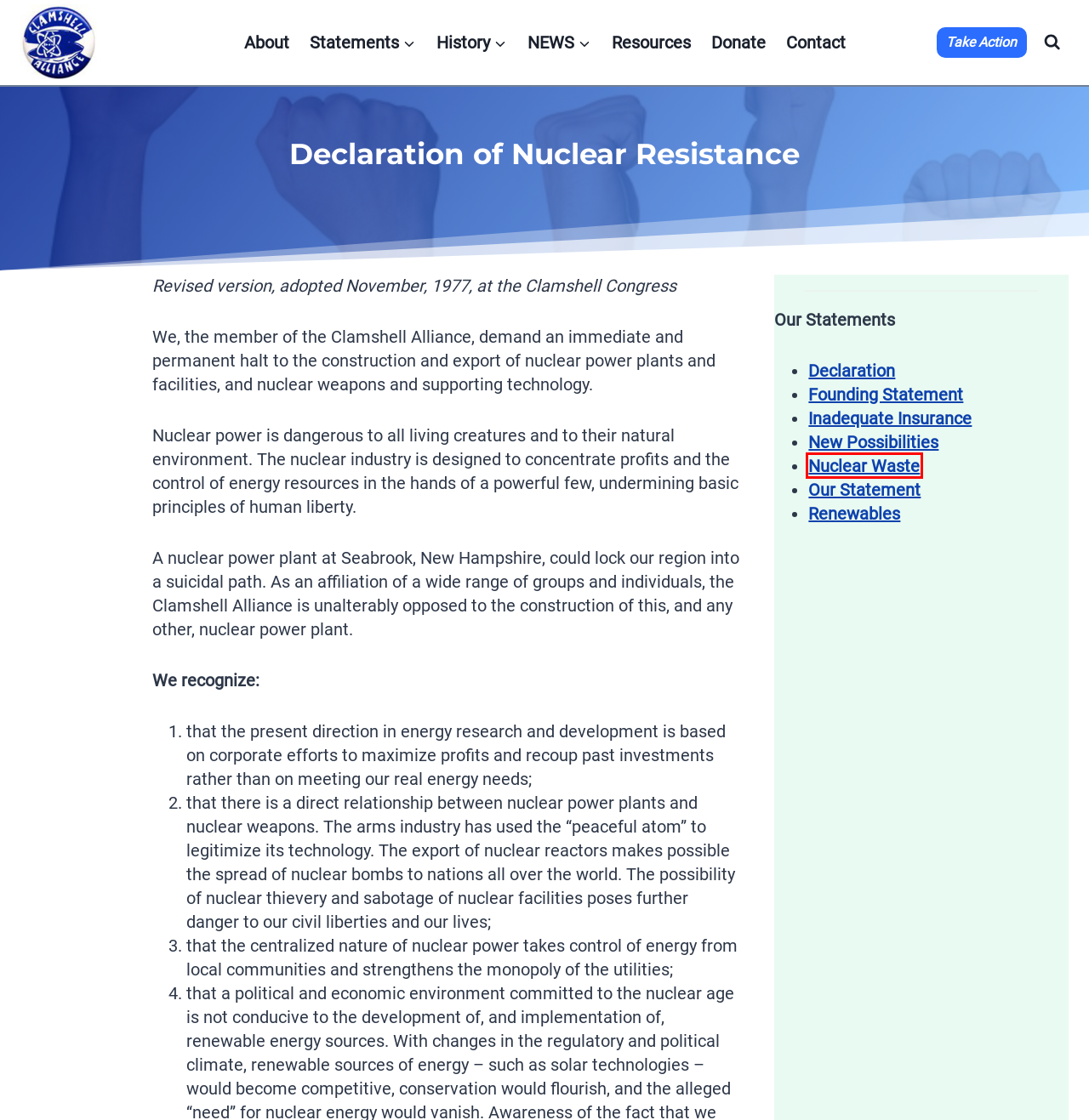View the screenshot of the webpage containing a red bounding box around a UI element. Select the most fitting webpage description for the new page shown after the element in the red bounding box is clicked. Here are the candidates:
A. News – Clamshell Alliance
B. Donate – Clamshell Alliance
C. History – Clamshell Alliance
D. Nuclear Waste – Clamshell Alliance
E. Take Action – Clamshell Alliance
F. Renewables – Clamshell Alliance
G. Contact – Clamshell Alliance
H. Our Statement – Clamshell Alliance

D